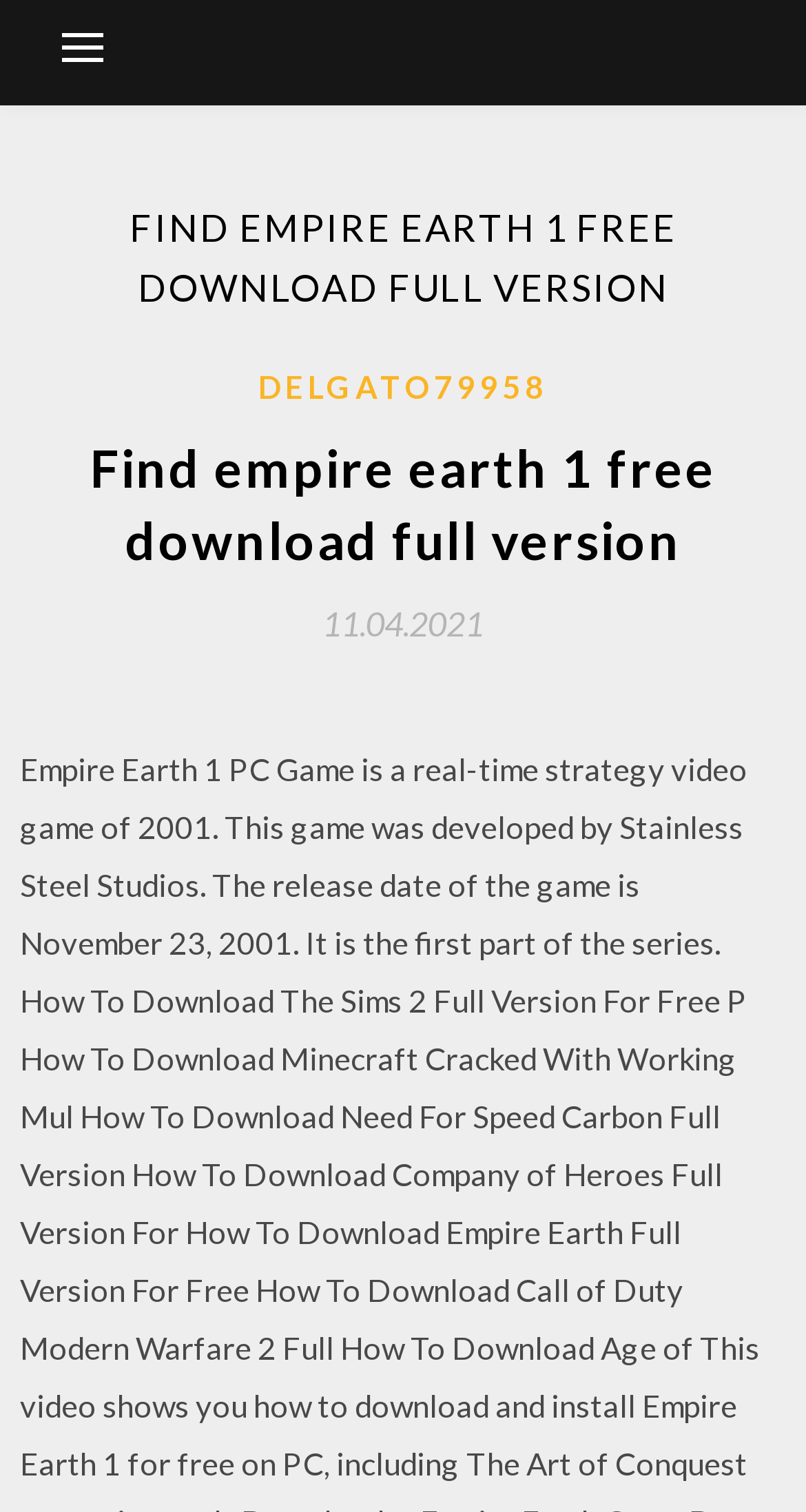Please provide a comprehensive answer to the question below using the information from the image: How many headings are on the webpage?

I counted the headings on the webpage and found two, one with the text 'FIND EMPIRE EARTH 1 FREE DOWNLOAD FULL VERSION' and another with the text 'Find empire earth 1 free download full version'.